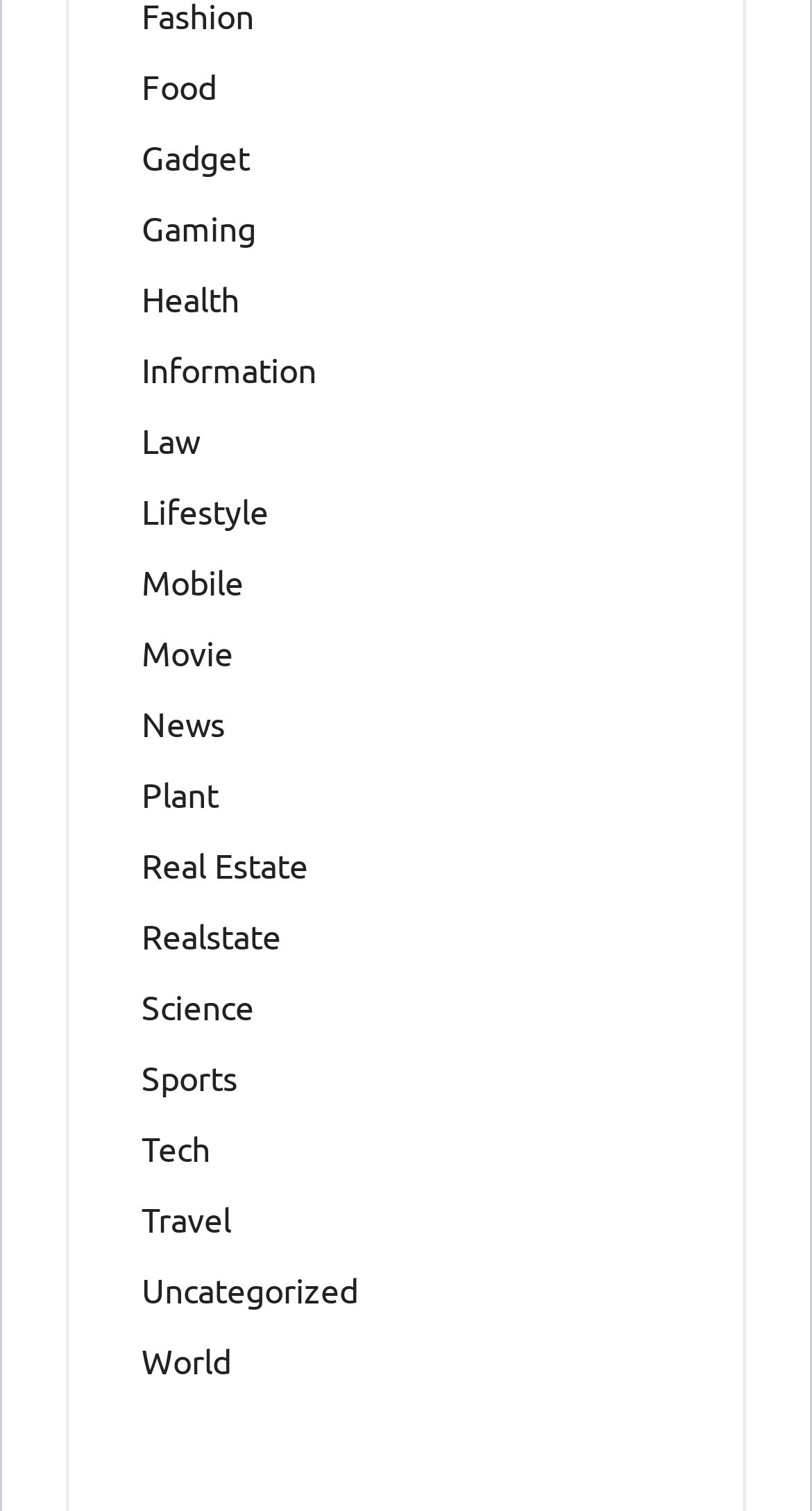Please determine the bounding box coordinates of the element to click in order to execute the following instruction: "View CHANGELOG". The coordinates should be four float numbers between 0 and 1, specified as [left, top, right, bottom].

None